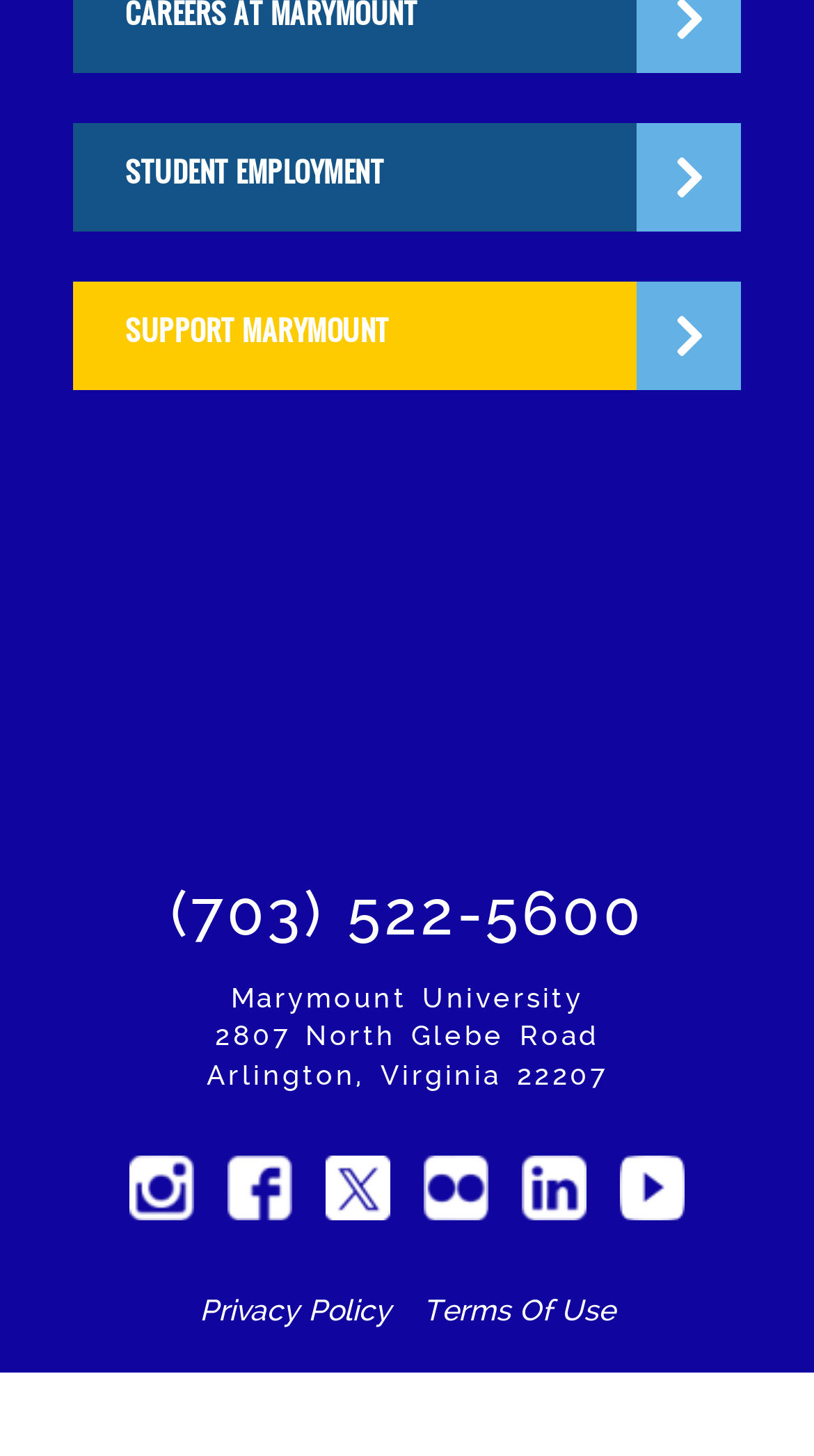Use a single word or phrase to answer the question:
What are the two links at the bottom of the page?

Privacy Policy, Terms Of Use